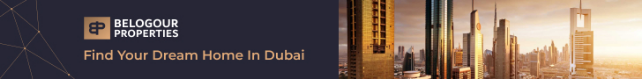Look at the image and answer the question in detail:
What is the focus of Belogour Properties?

The focus of Belogour Properties is on high-end living and investment, as suggested by the text 'Find Your Dream Home In Dubai' and the visually appealing layout that captures the essence of luxury real estate in Dubai.